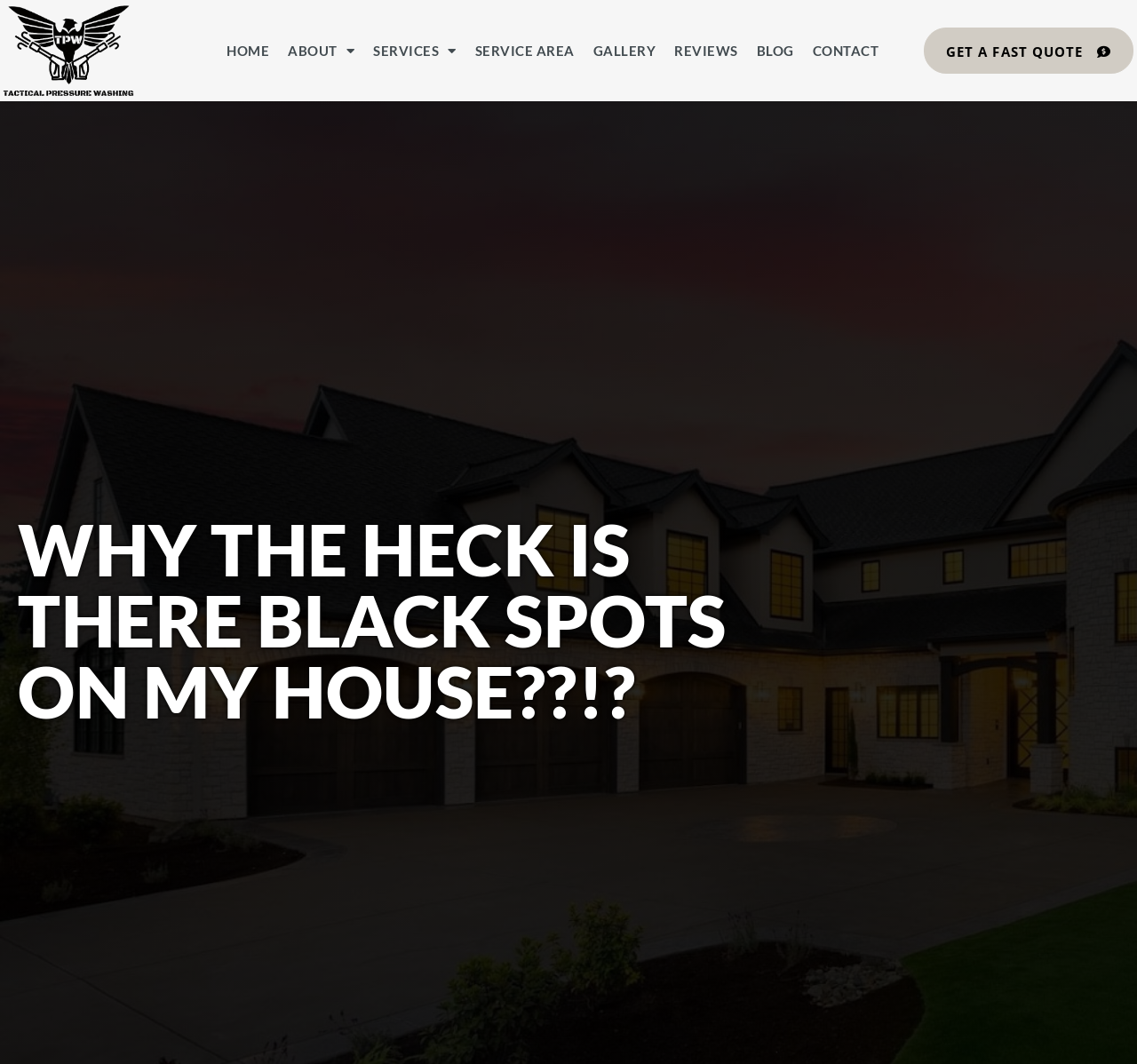Locate the bounding box of the UI element with the following description: "Get A Fast Quote".

[0.813, 0.026, 0.997, 0.069]